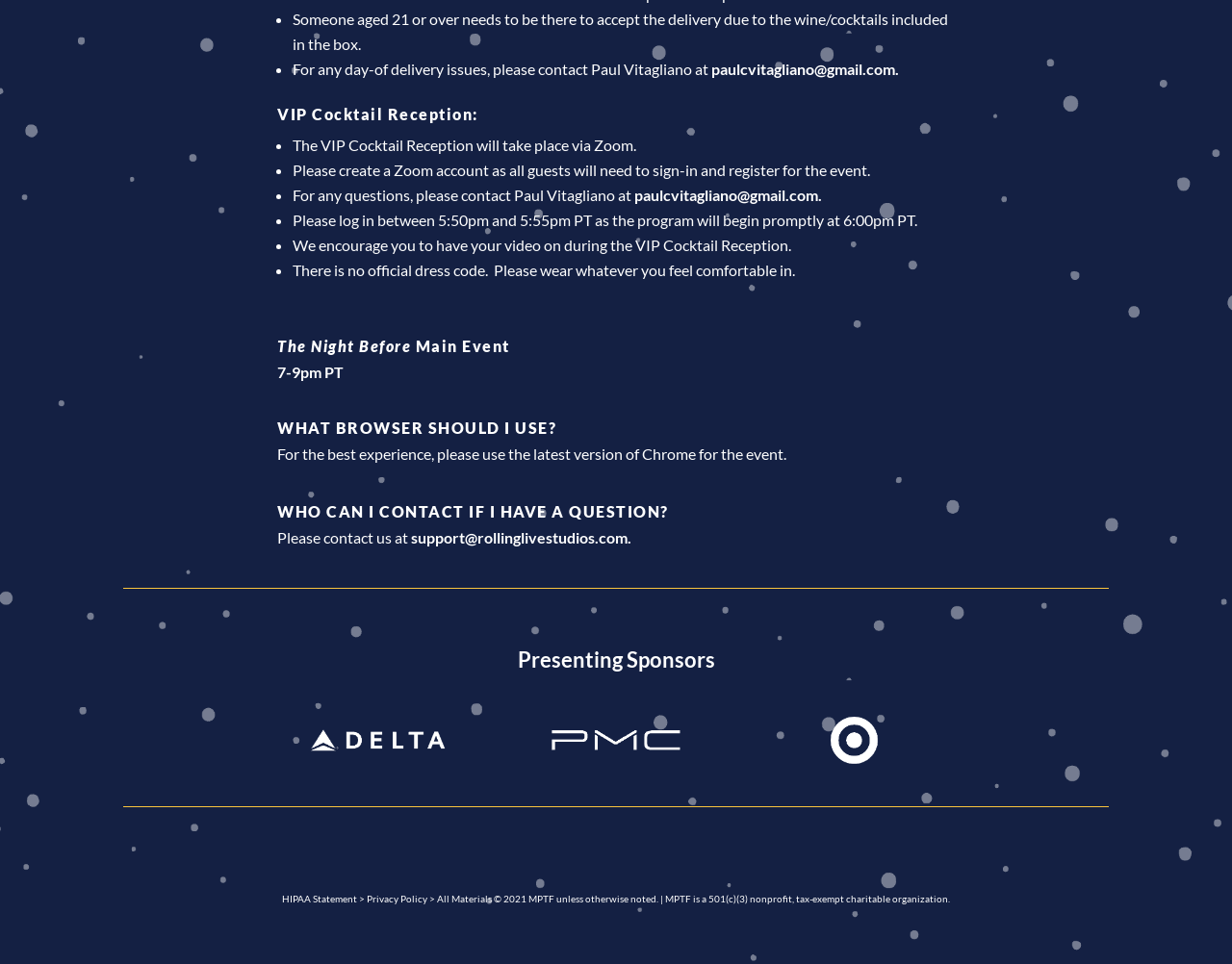Bounding box coordinates are specified in the format (top-left x, top-left y, bottom-right x, bottom-right y). All values are floating point numbers bounded between 0 and 1. Please provide the bounding box coordinate of the region this sentence describes: support@rollinglivestudios.com.

[0.334, 0.548, 0.512, 0.567]